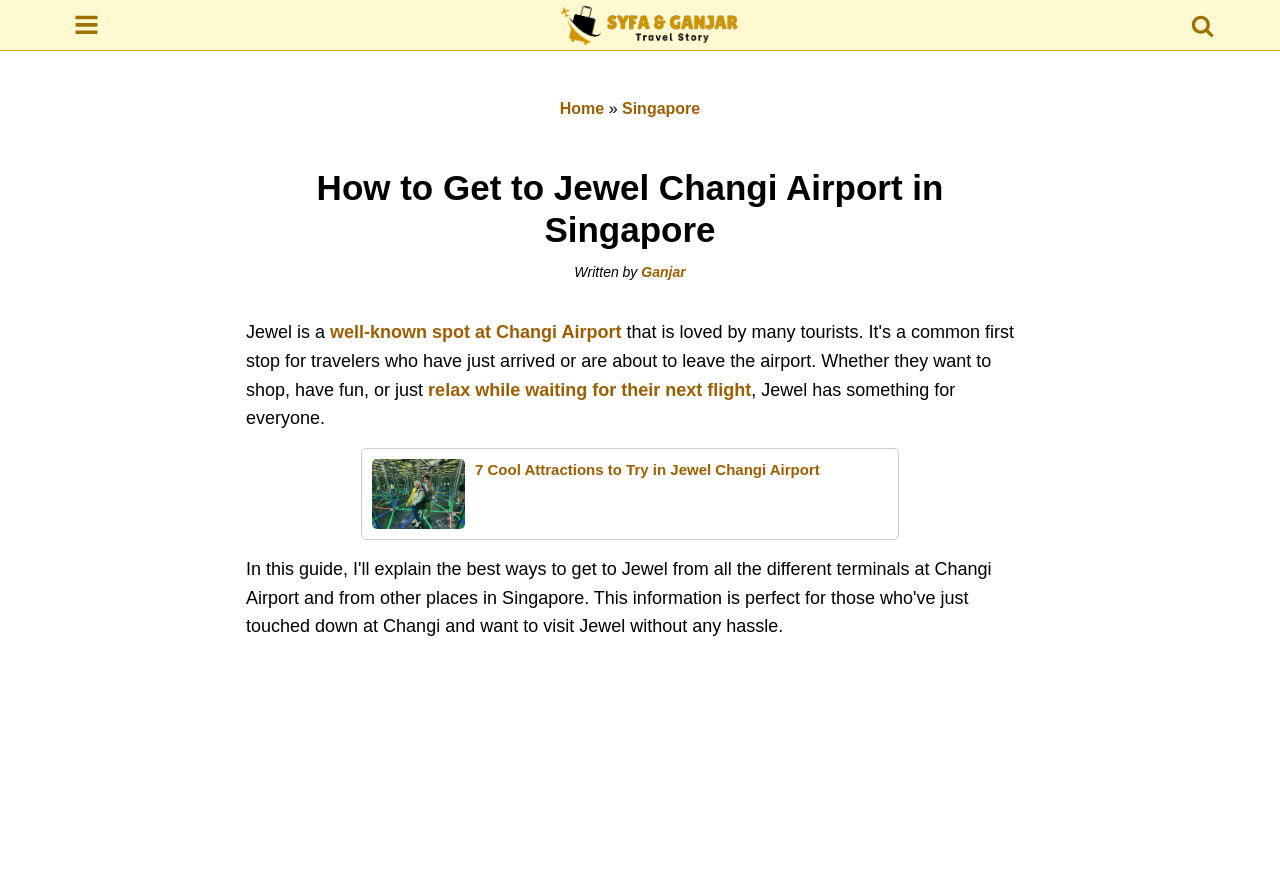Please reply with a single word or brief phrase to the question: 
How many links are there in the breadcrumbs navigation?

3